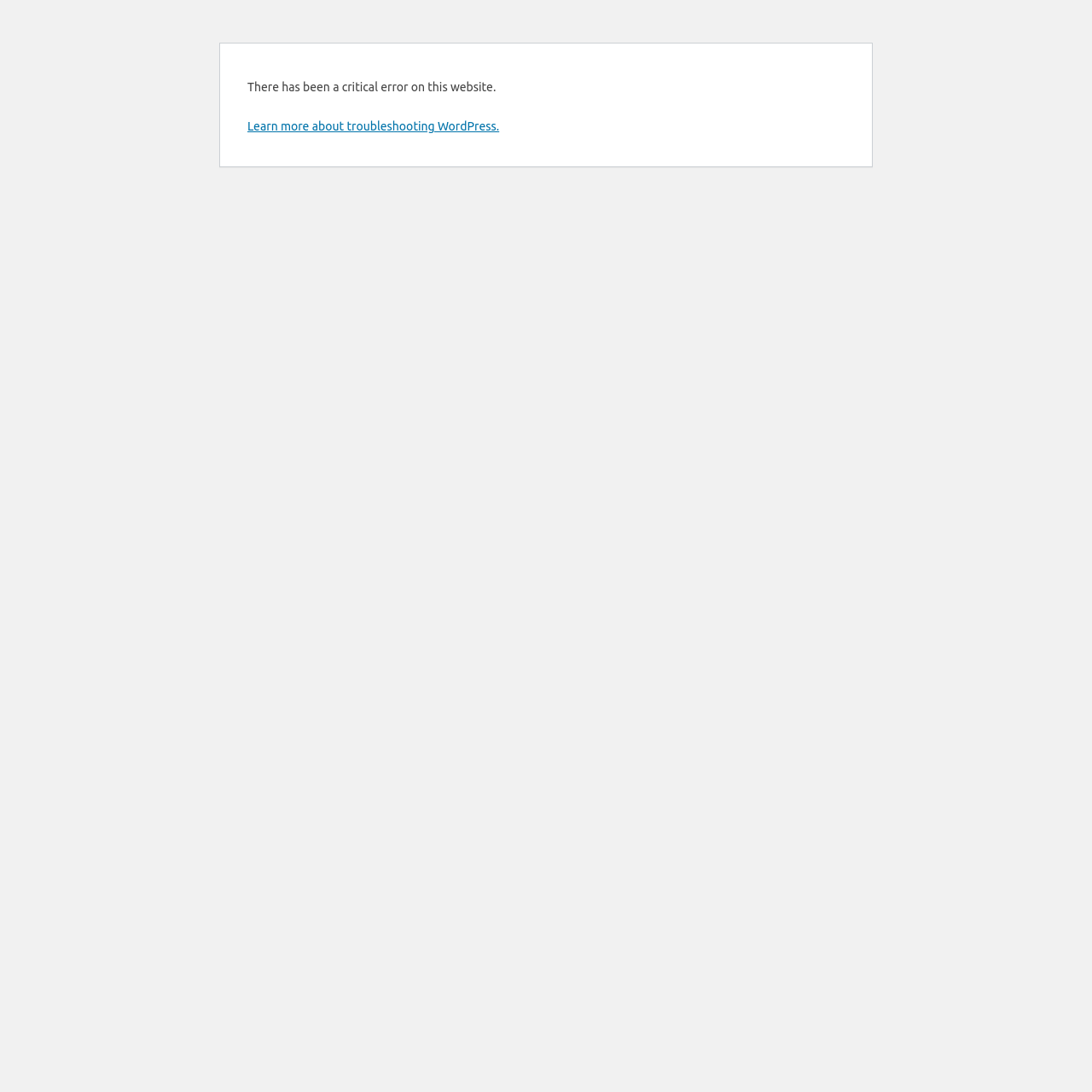Give the bounding box coordinates for the element described as: "Learn more about troubleshooting WordPress.".

[0.227, 0.109, 0.457, 0.122]